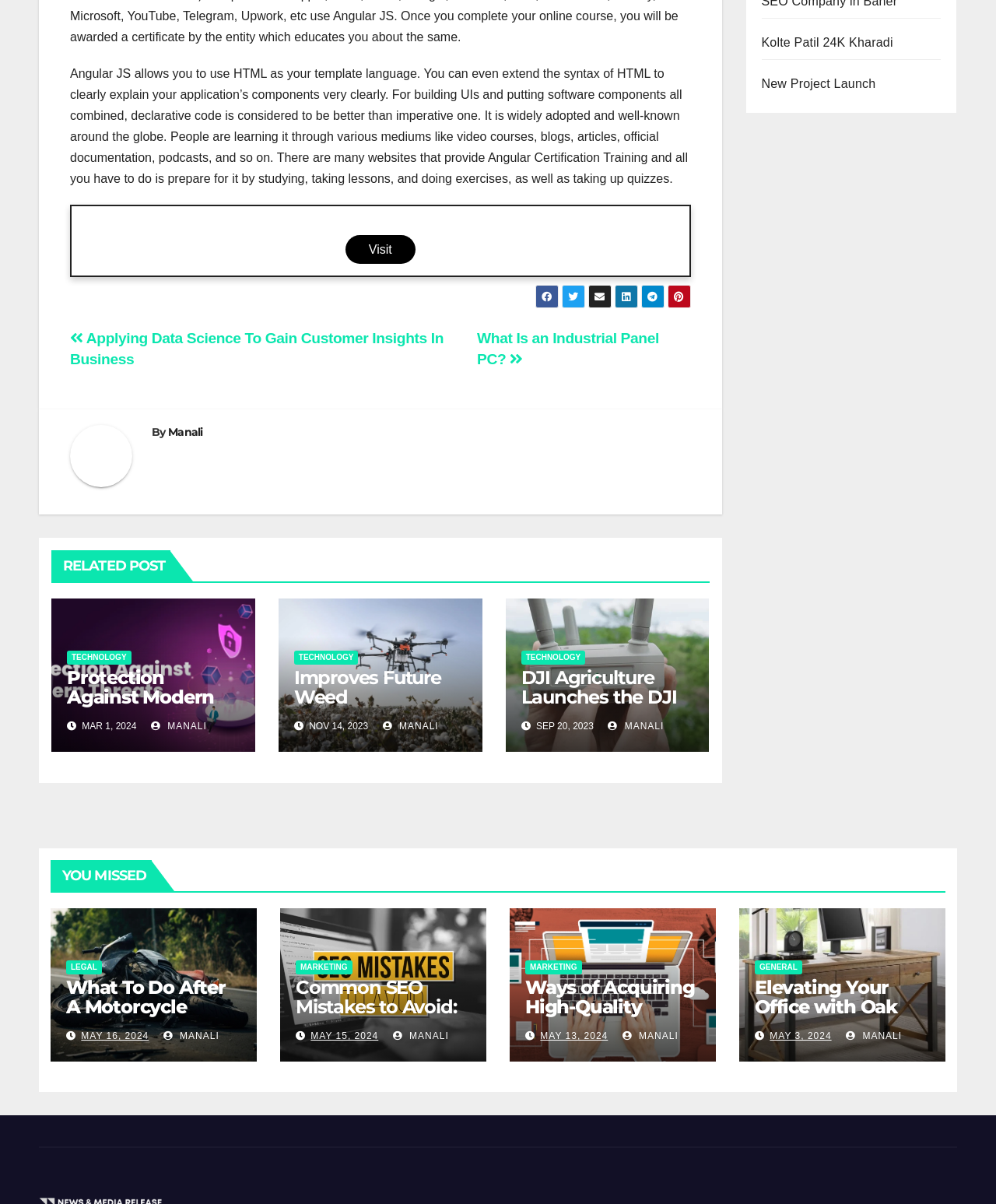Identify the bounding box of the HTML element described here: "Reply". Provide the coordinates as four float numbers between 0 and 1: [left, top, right, bottom].

None